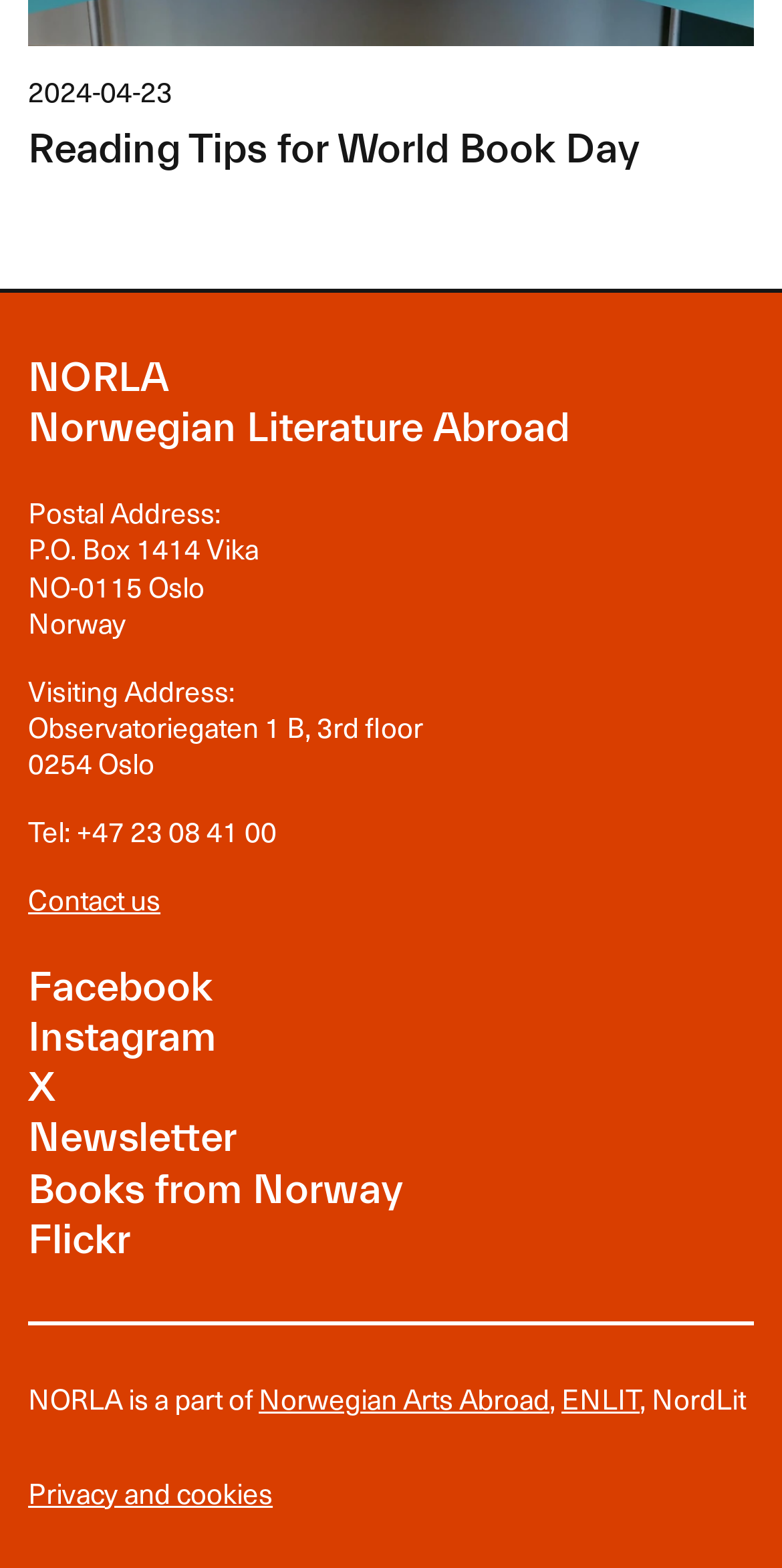Please answer the following question using a single word or phrase: 
How many visiting addresses are listed?

1